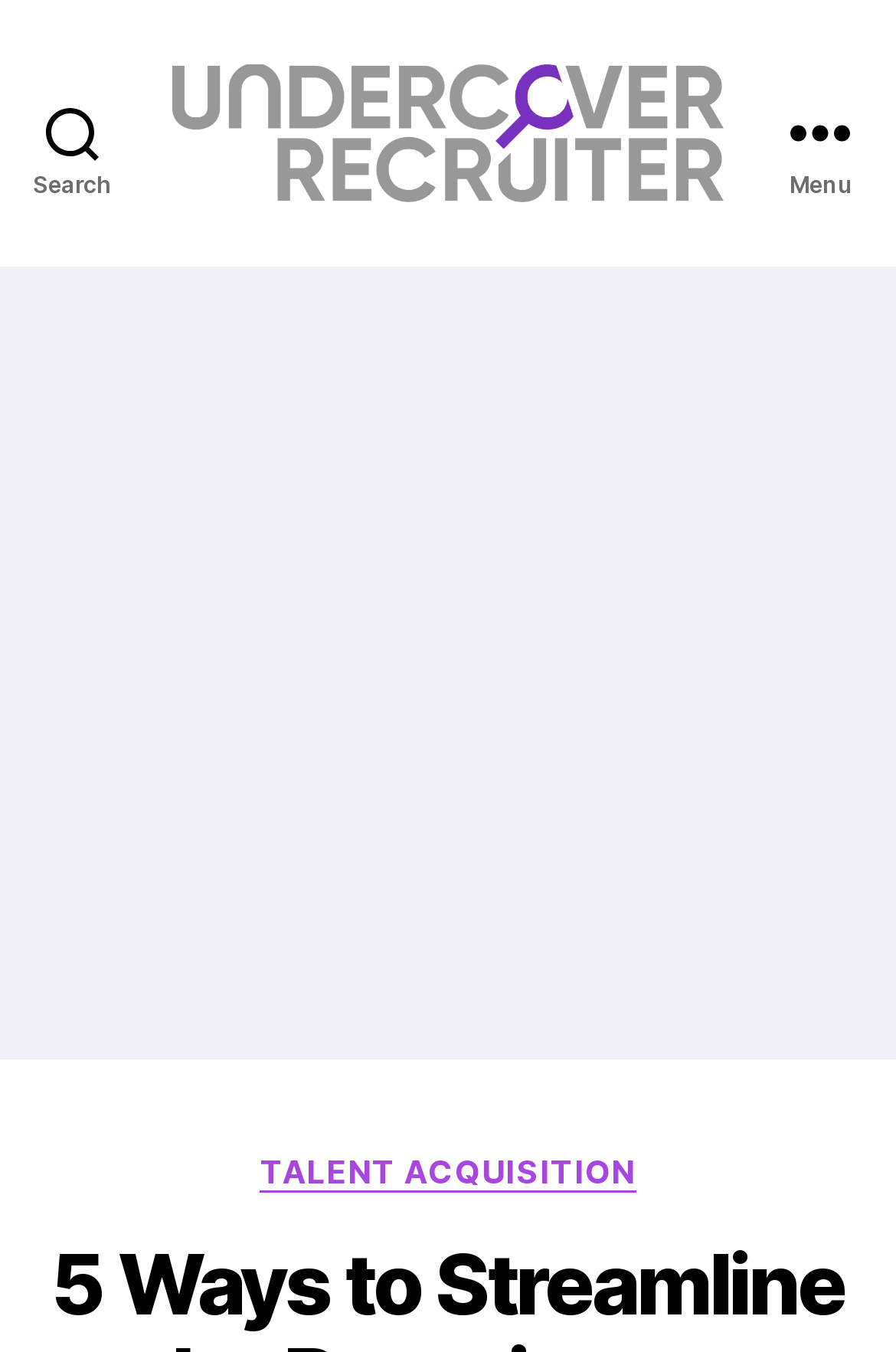Provide a comprehensive description of the webpage.

The webpage appears to be a blog post or article titled "5 Ways to Streamline the Recruitment Process Without Cutting Corners". At the top left corner, there is a search button labeled "Search". Next to it, on the top center, is a link to "Undercover Recruiter" accompanied by an image with the same name. On the top right corner, there is a menu button labeled "Menu".

Below the top section, the majority of the page is occupied by an iframe containing an advertisement. Within this iframe, there are two elements: a static text "Categories" and a link to "TALENT ACQUISITION". The meta description suggests that the article discusses the benefits of having a strong employer brand, which attracts a large pool of potential candidates, and provides tips on streamlining the recruitment process.